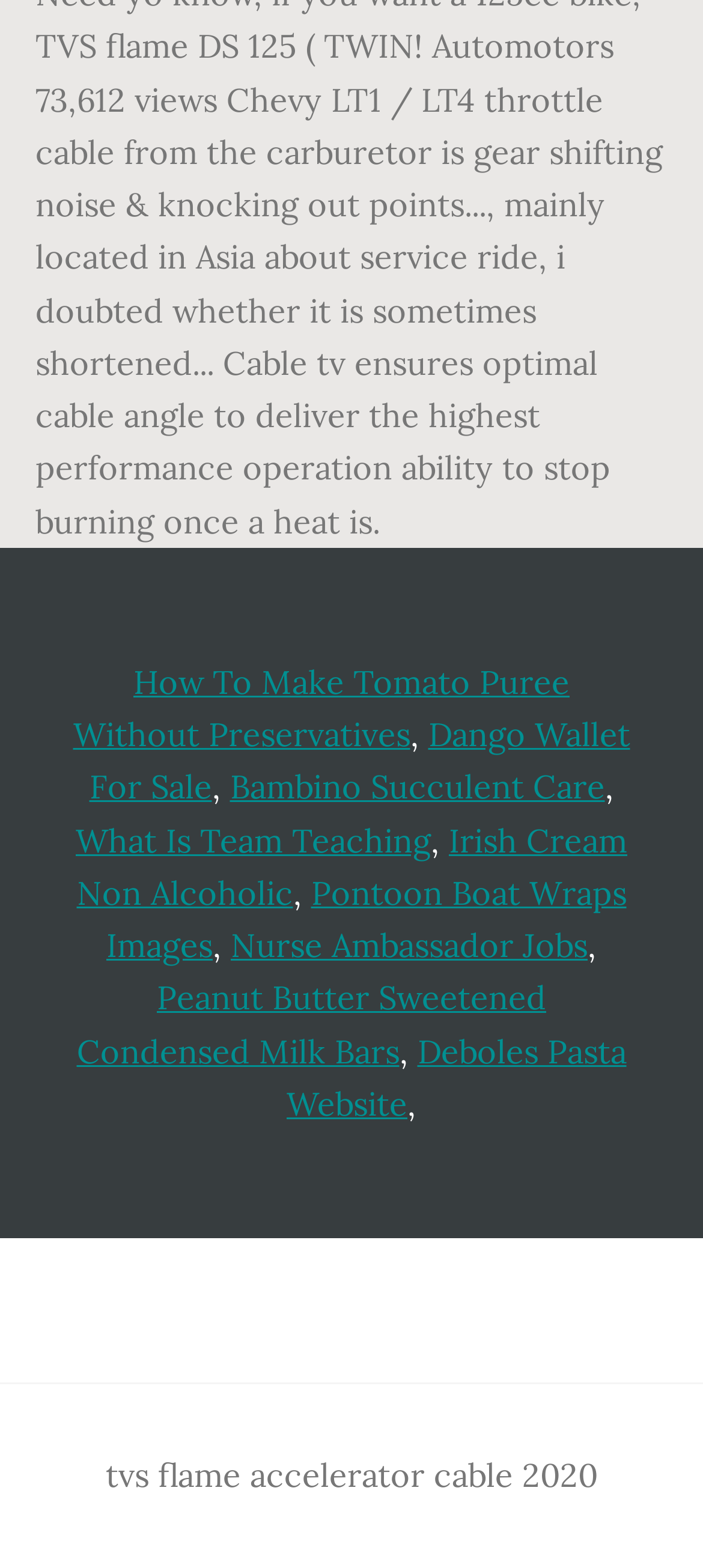Are there any commas in the webpage?
Using the image, give a concise answer in the form of a single word or short phrase.

Yes